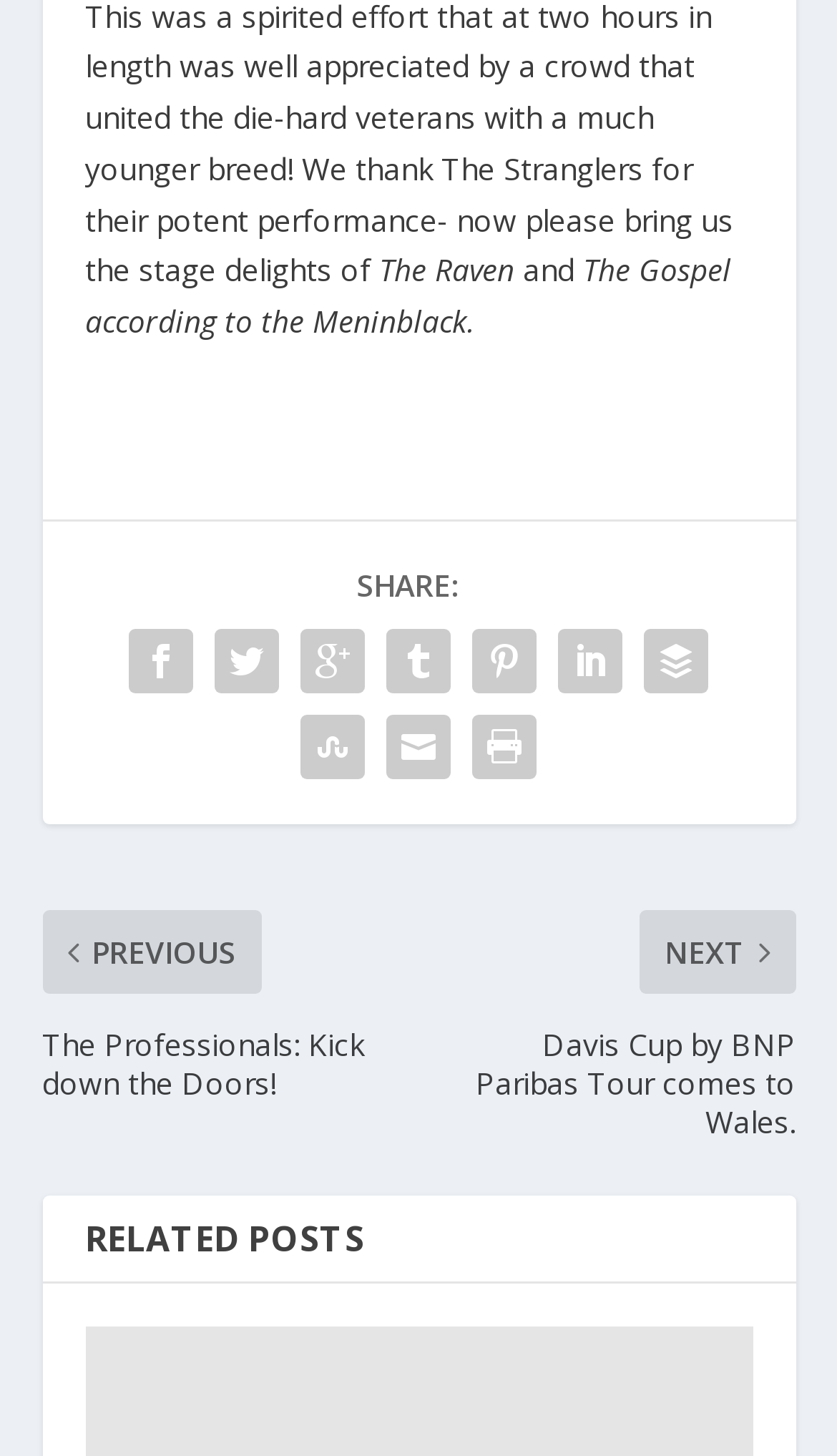What is the purpose of the links with social media icons?
Please ensure your answer to the question is detailed and covers all necessary aspects.

I inferred the purpose of the links with social media icons by looking at their position and context on the webpage. They are located below the article title and are labeled as 'SHARE:', which suggests that their purpose is to allow users to share the article on social media platforms.